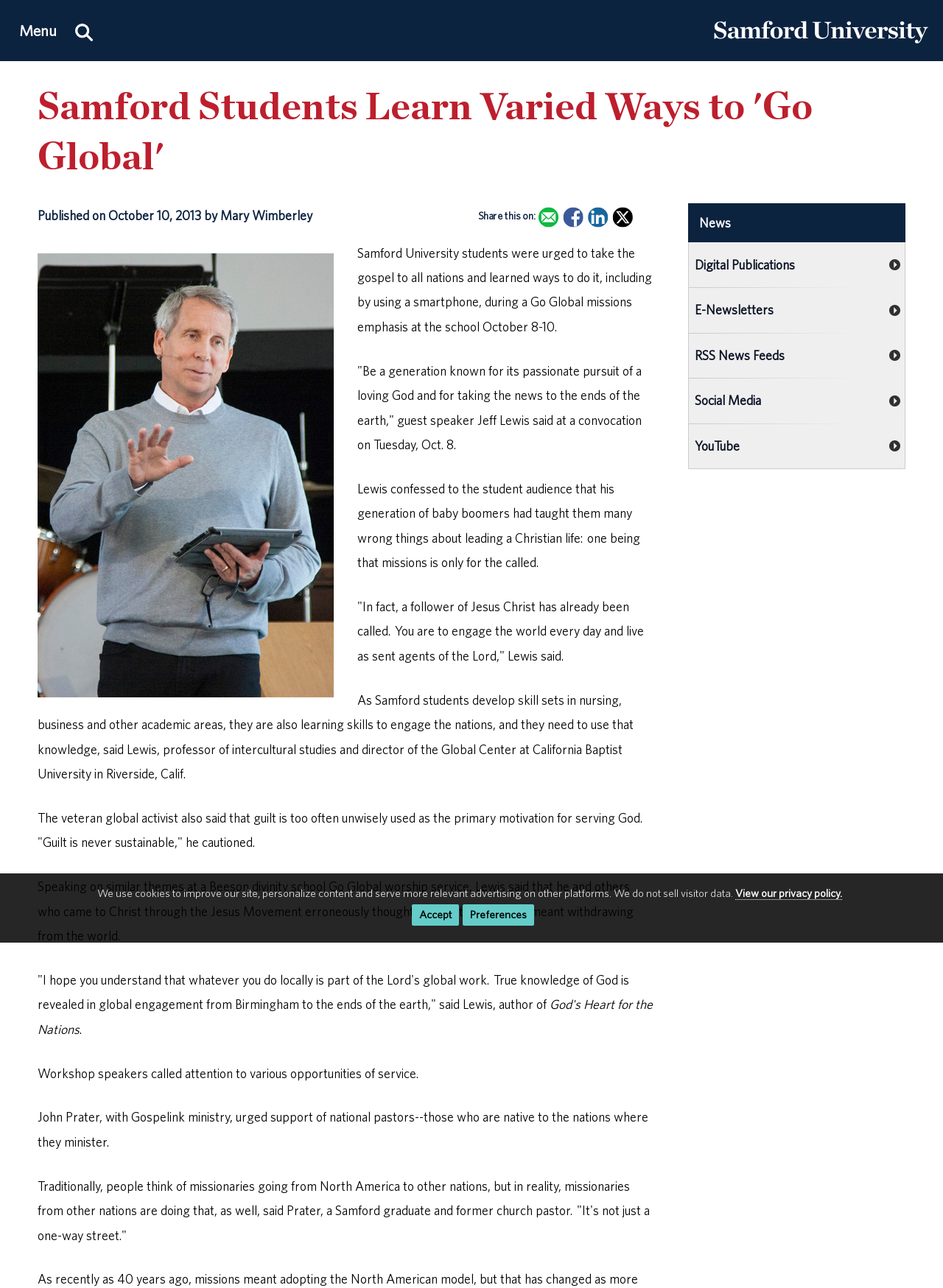What is the purpose of the 'Share this on' section?
Look at the image and answer the question using a single word or phrase.

To share the article on social media